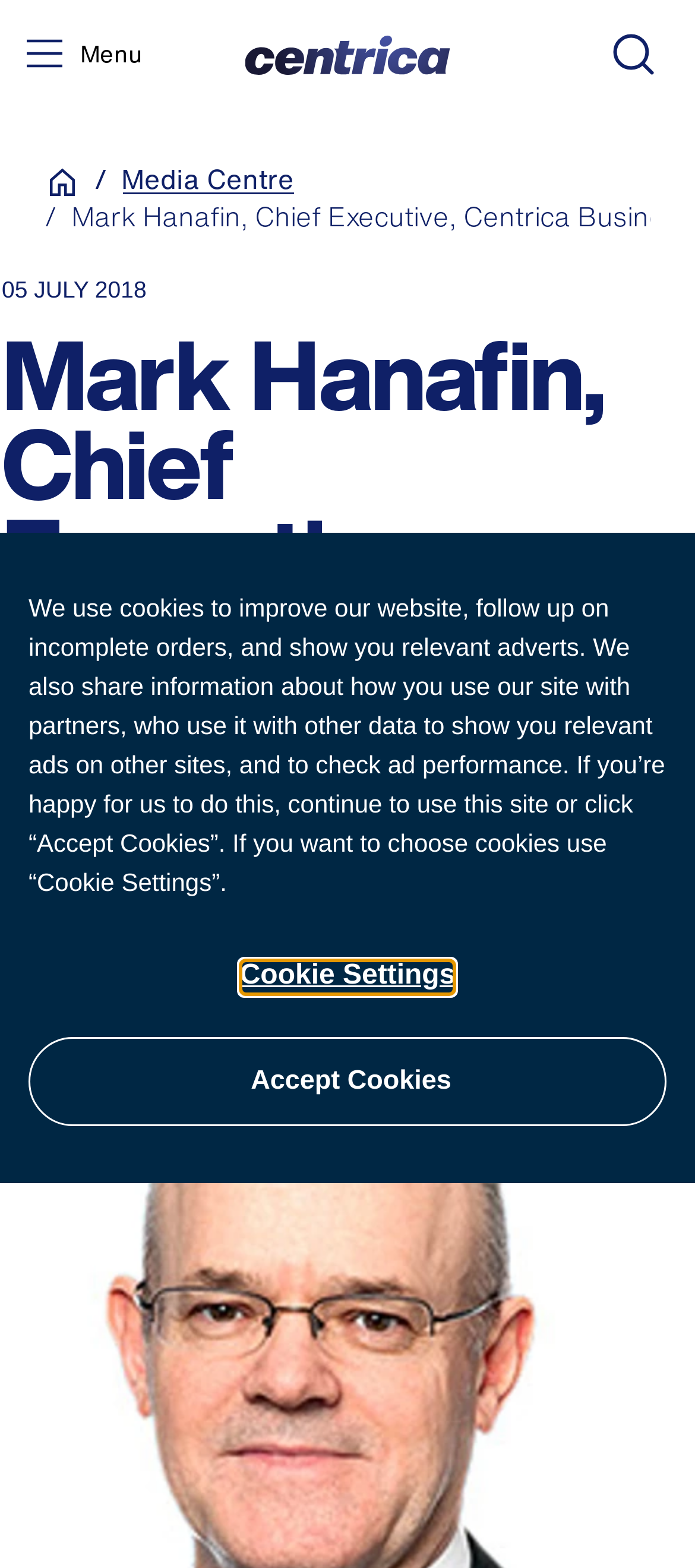What is the date of the news article?
Please look at the screenshot and answer using one word or phrase.

05 JULY 2018